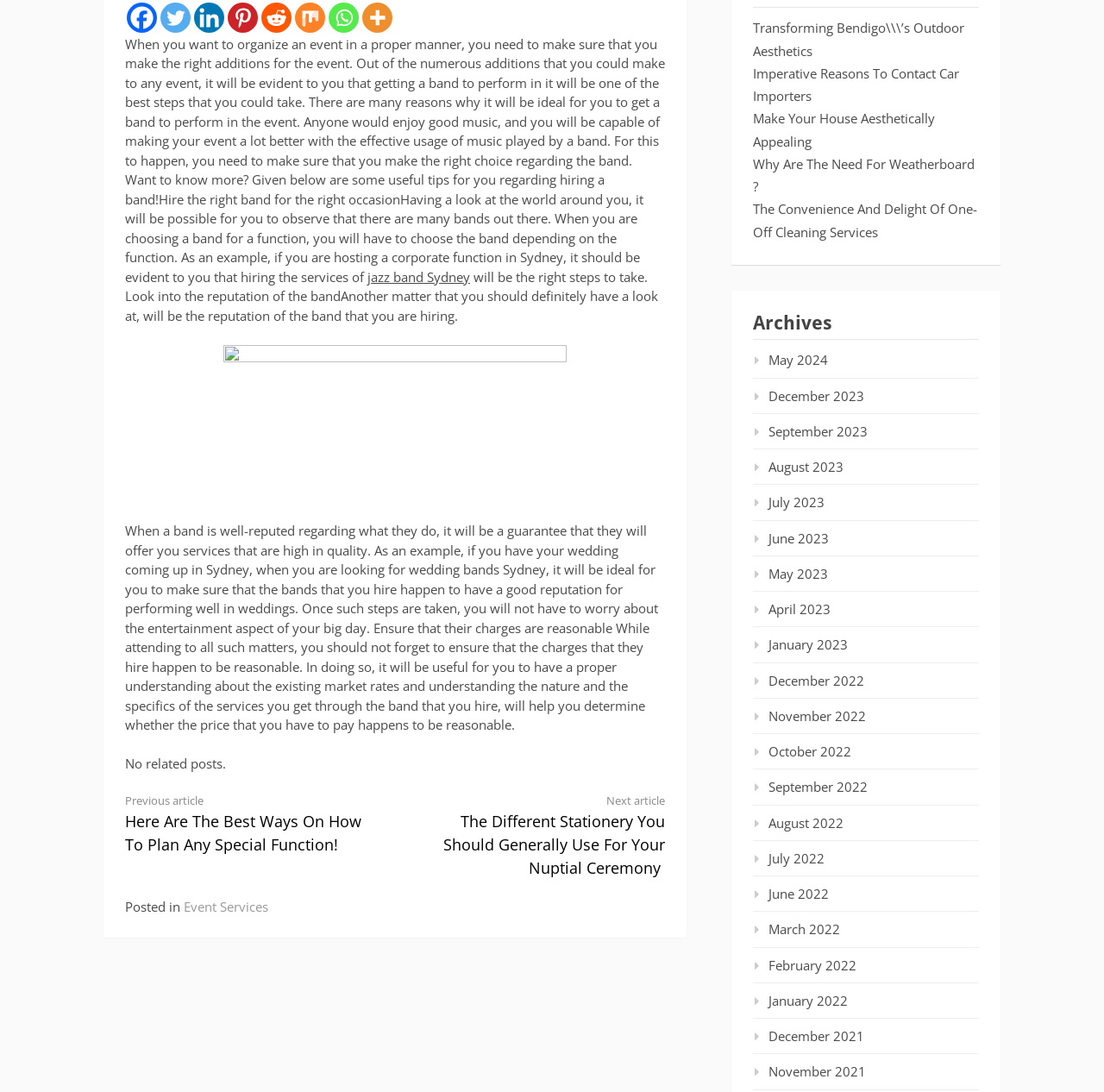Calculate the bounding box coordinates for the UI element based on the following description: "Transforming Bendigo\\\’s Outdoor Aesthetics". Ensure the coordinates are four float numbers between 0 and 1, i.e., [left, top, right, bottom].

[0.682, 0.018, 0.873, 0.054]